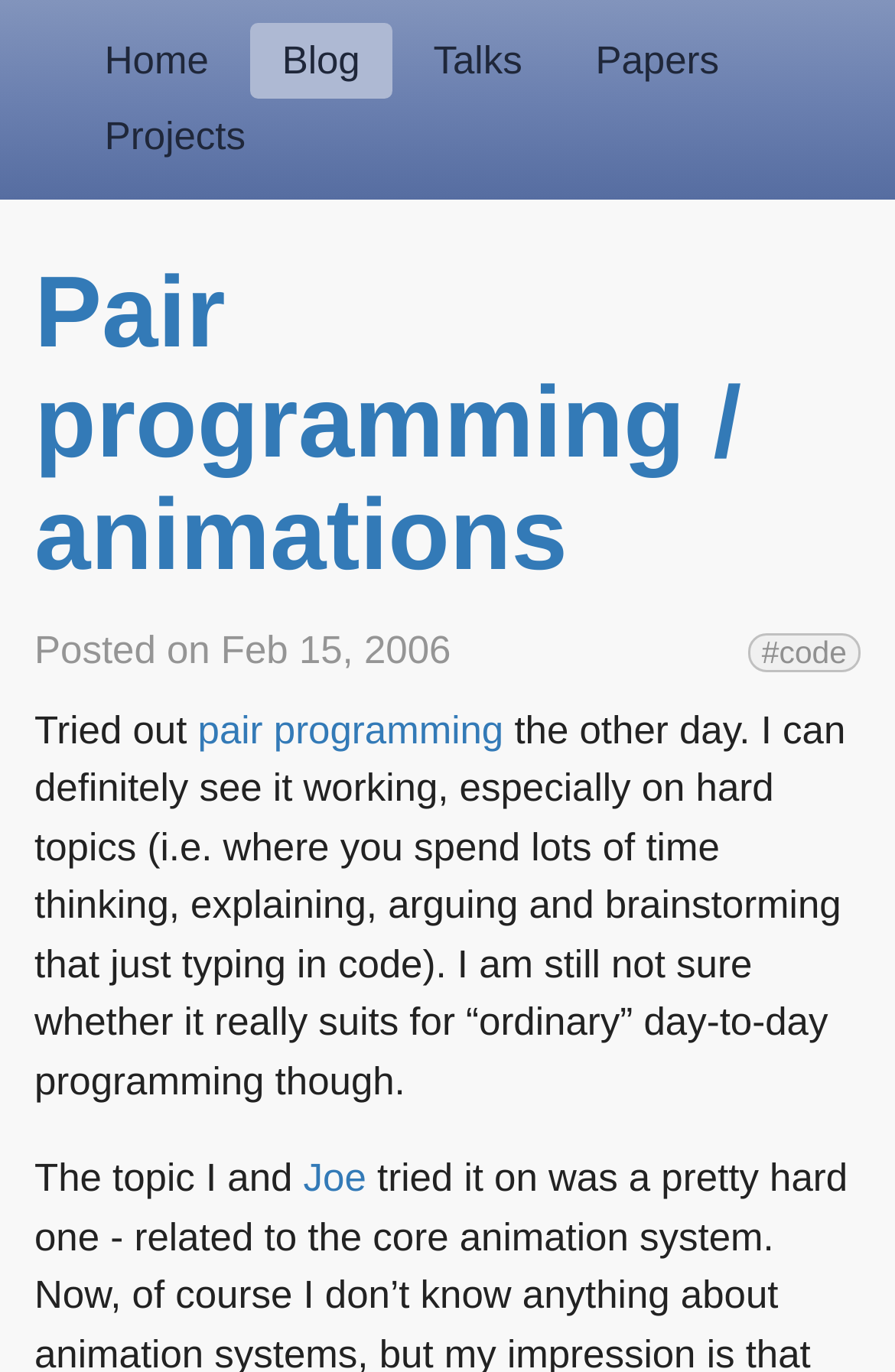Based on the image, provide a detailed response to the question:
Who is the person mentioned in the blog post?

The person mentioned in the blog post is Joe, who is referred to as the person the author tried out pair programming with.